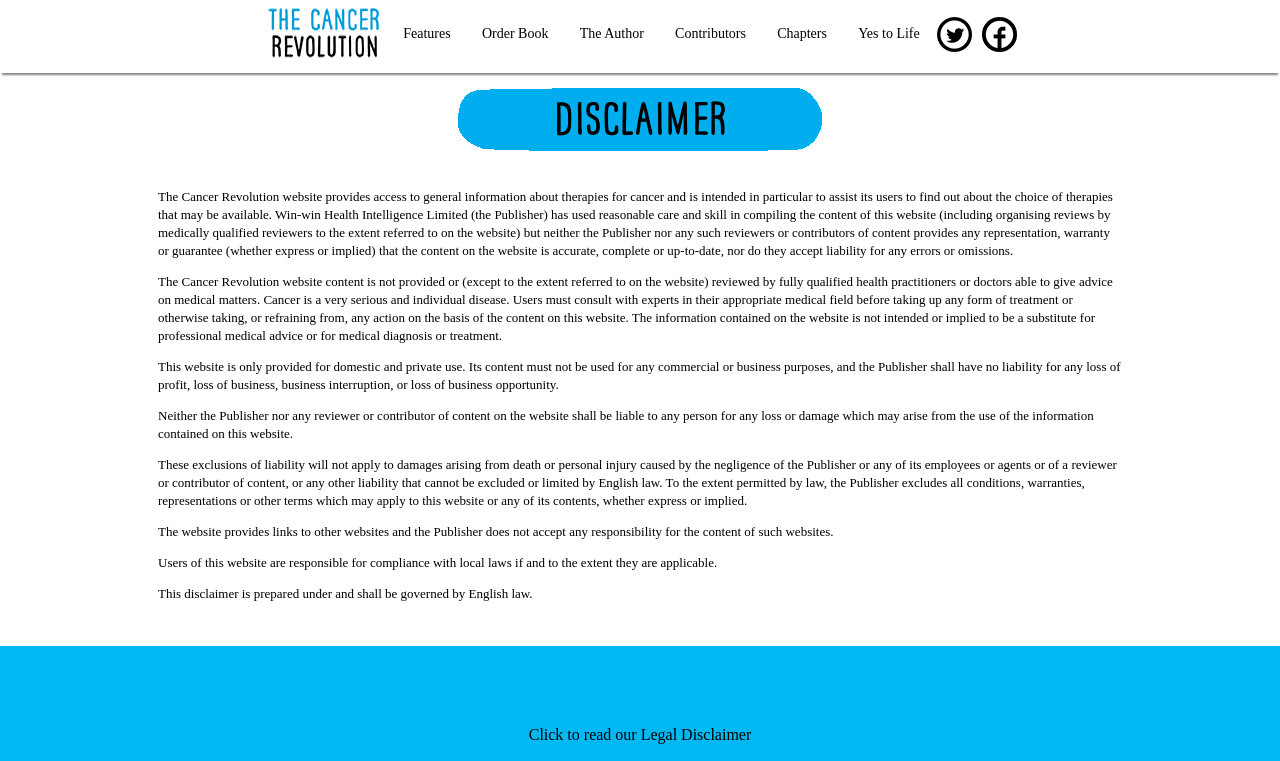Identify the bounding box coordinates for the UI element described as follows: "The Author". Ensure the coordinates are four float numbers between 0 and 1, formatted as [left, top, right, bottom].

[0.442, 0.021, 0.514, 0.067]